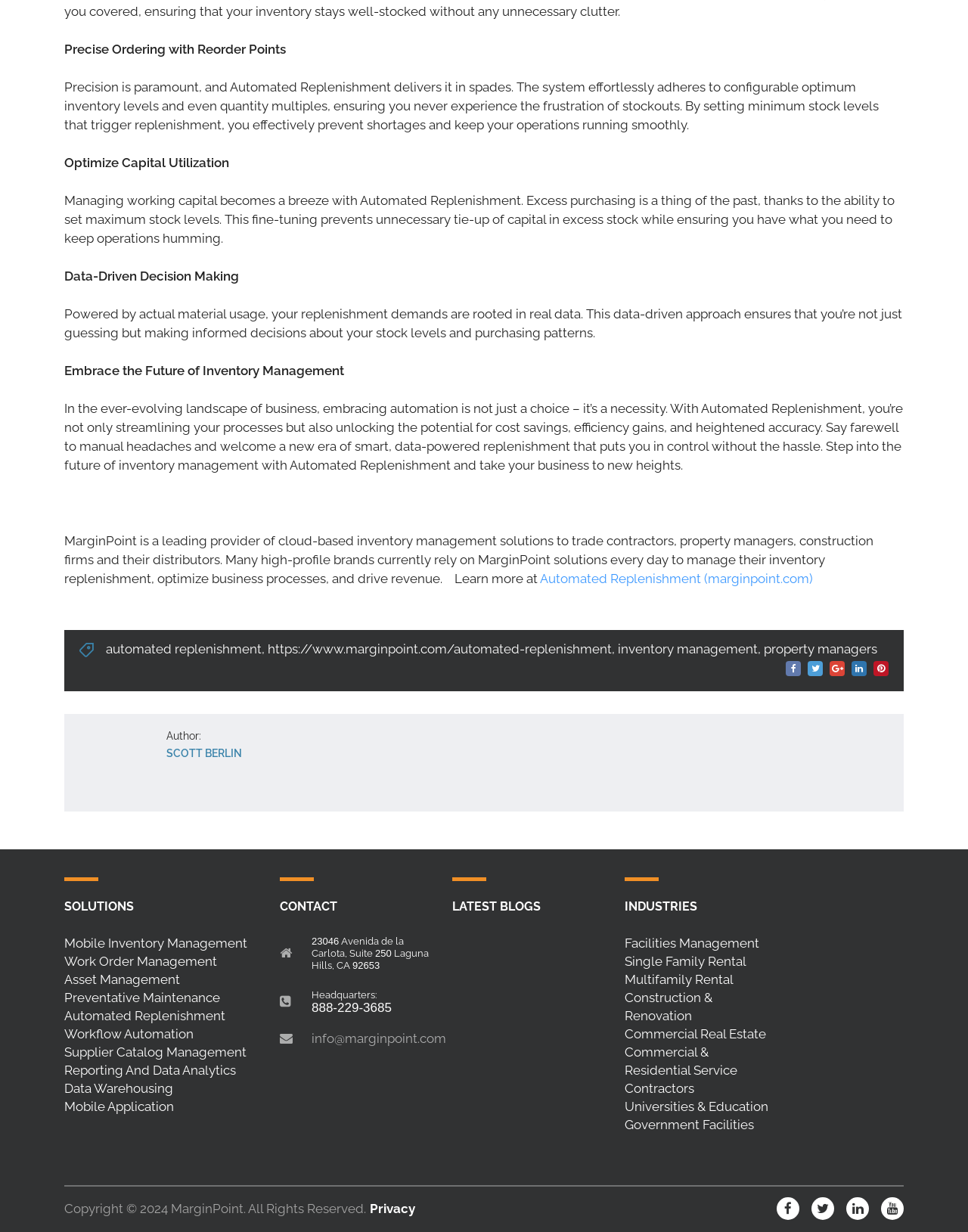Please locate the bounding box coordinates of the element that should be clicked to complete the given instruction: "Read the latest blog posts".

[0.467, 0.731, 0.622, 0.741]